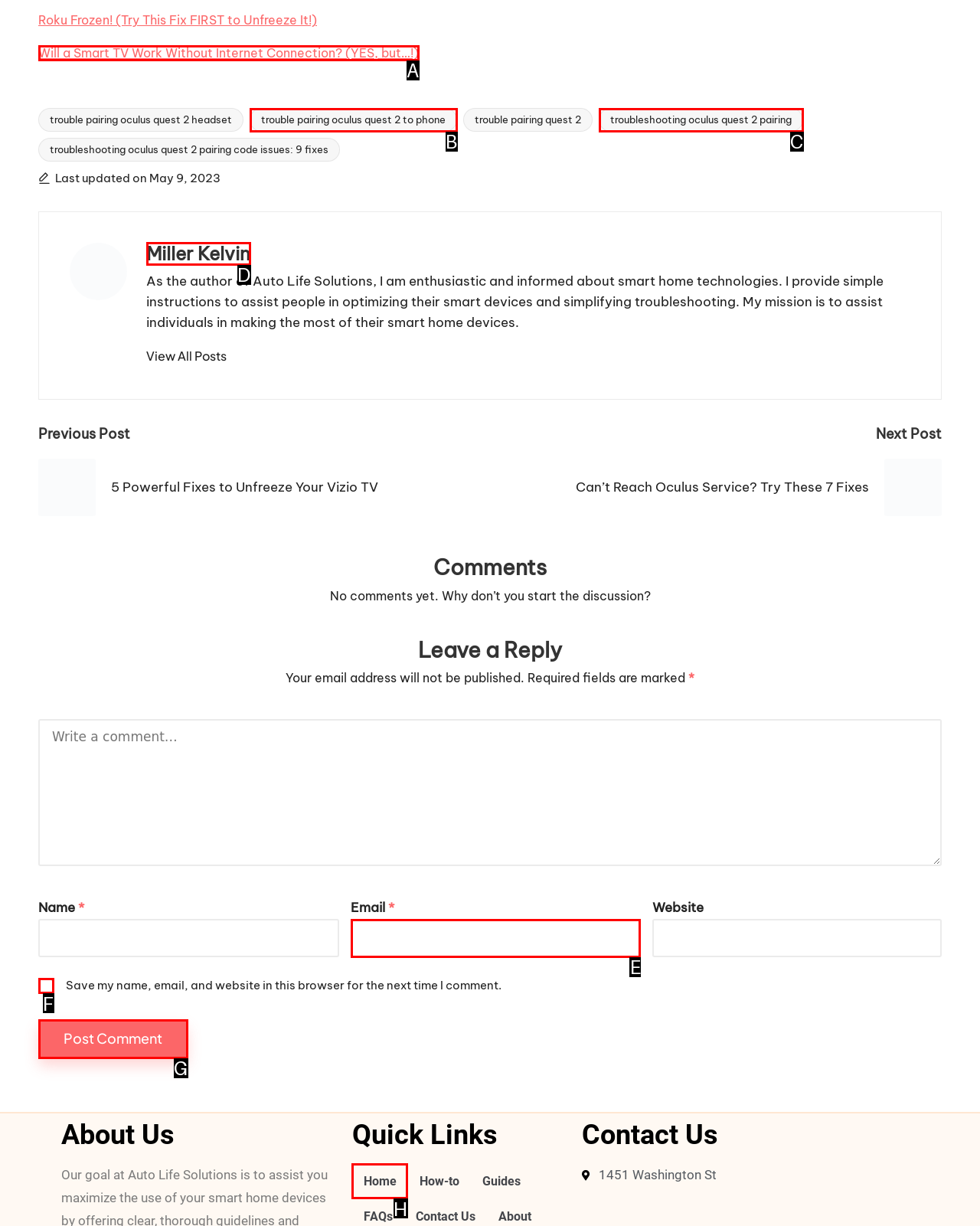Identify the correct option to click in order to complete this task: Go to the home page
Answer with the letter of the chosen option directly.

H